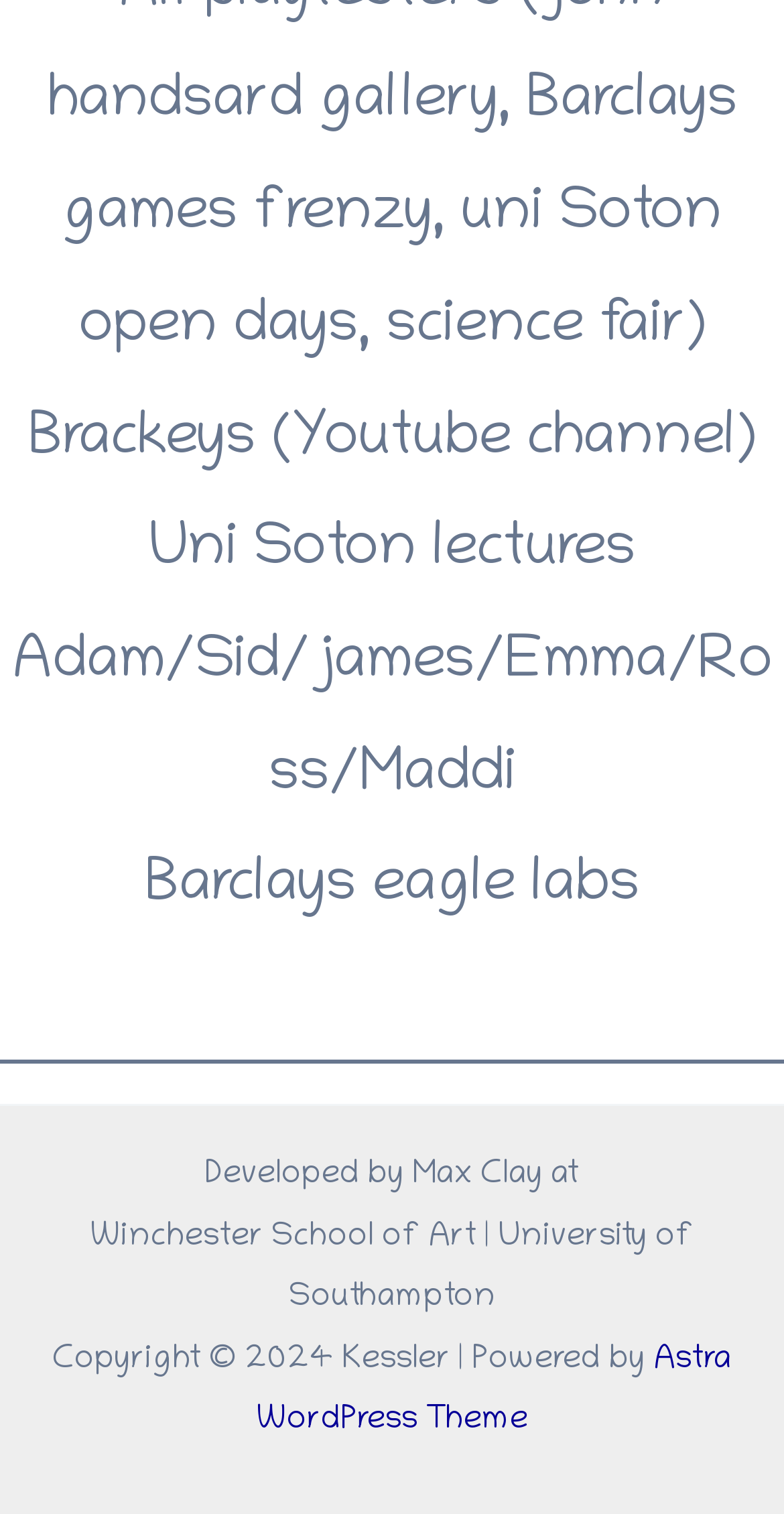What is the name of the YouTube channel?
Give a single word or phrase as your answer by examining the image.

Brackeys